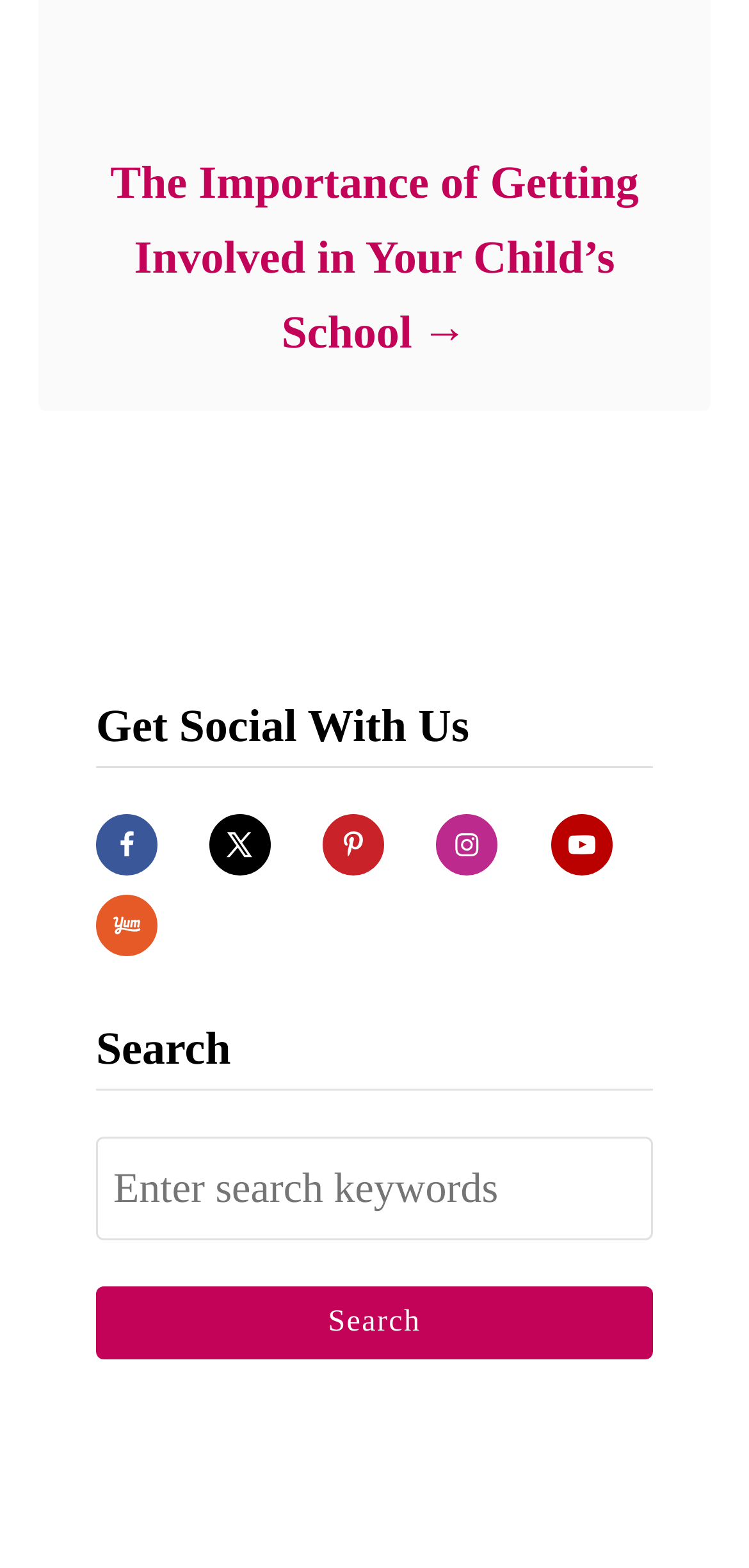Refer to the image and offer a detailed explanation in response to the question: How many images are associated with the social media links?

Each of the social media links (Facebook, X, Pinterest, Instagram, and YouTube) has an associated image. This indicates that there are 5 images associated with the social media links.